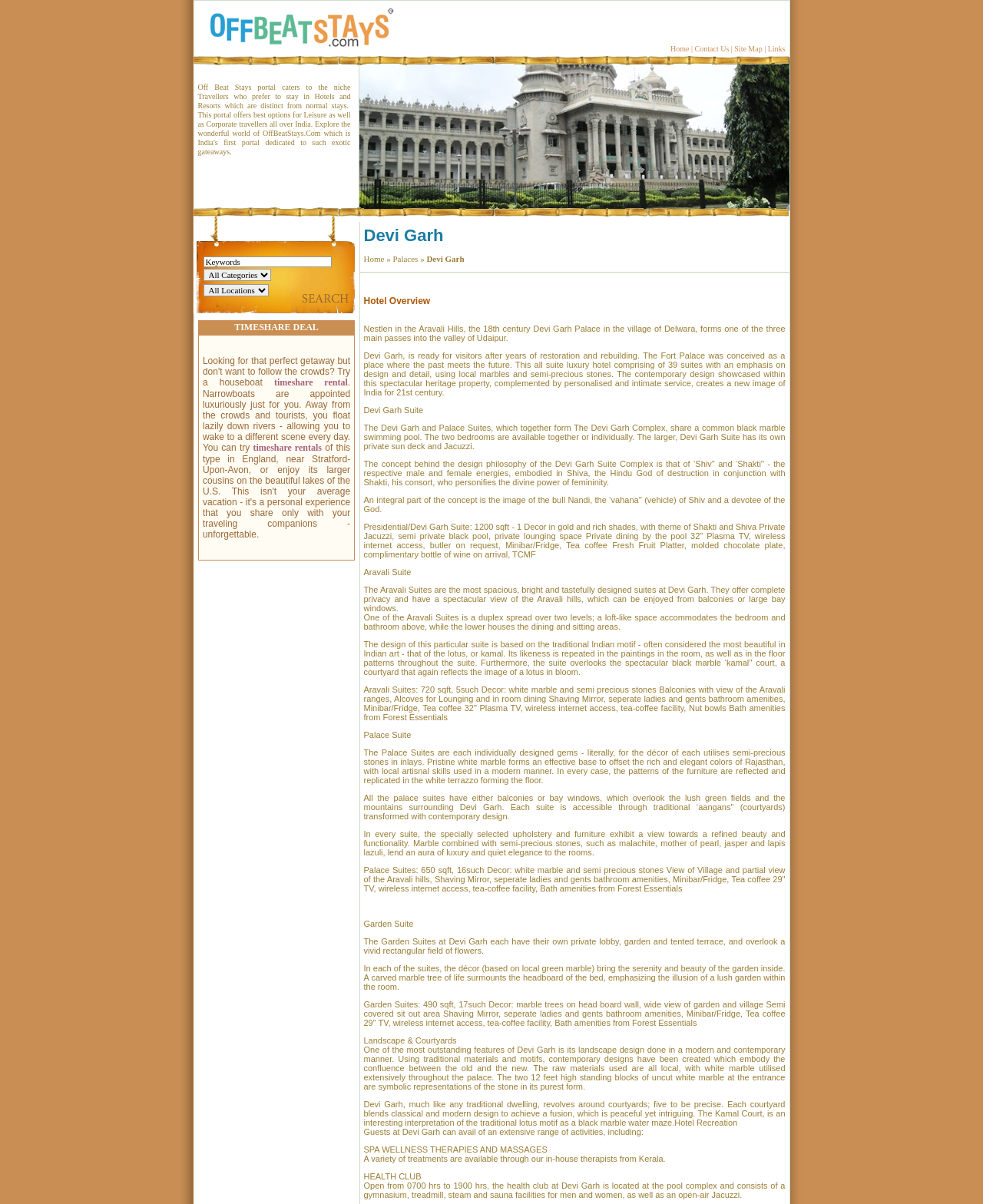What is the material used extensively throughout the palace?
Answer with a single word or phrase, using the screenshot for reference.

white marble